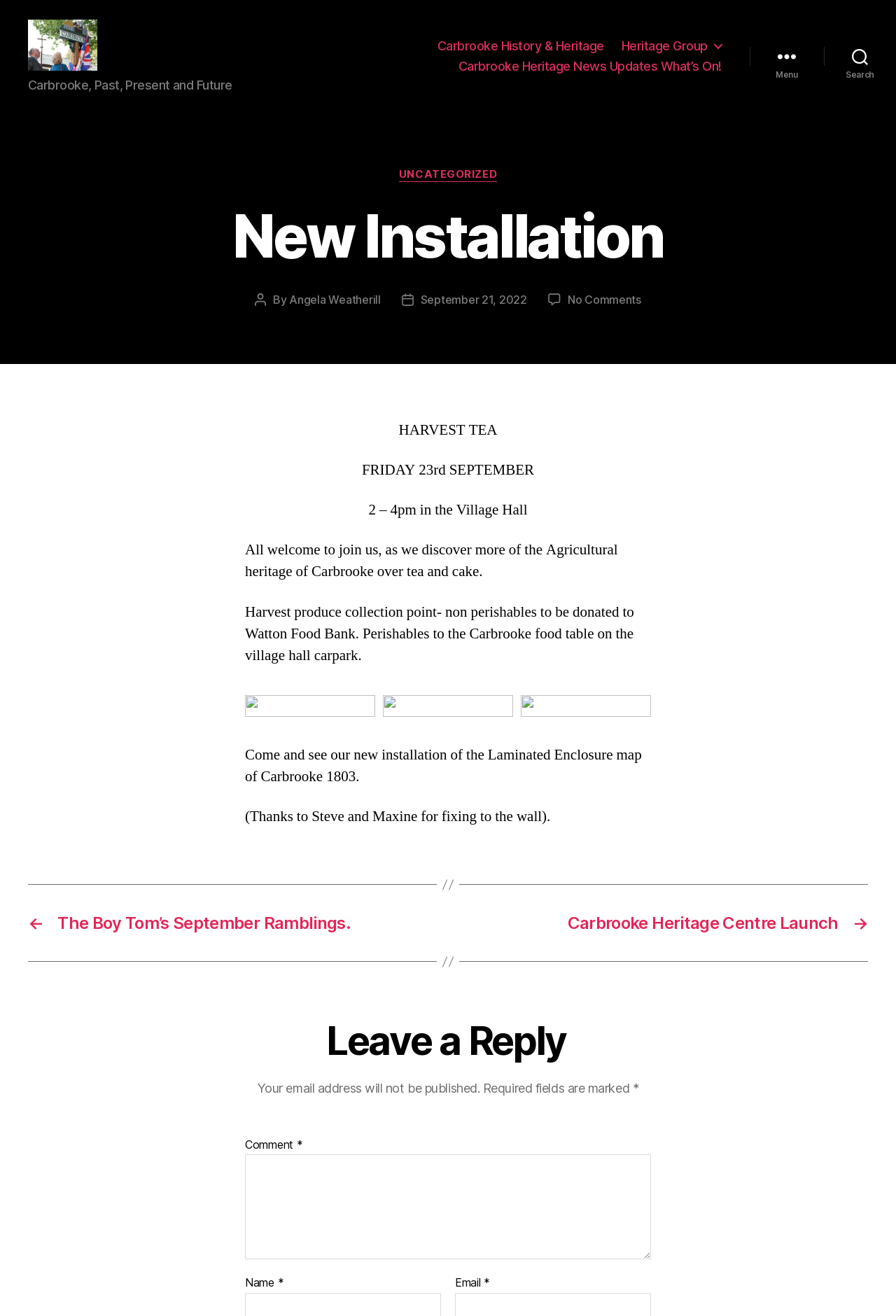Determine the bounding box coordinates of the UI element described by: "Angela Weatherill".

[0.323, 0.231, 0.425, 0.242]